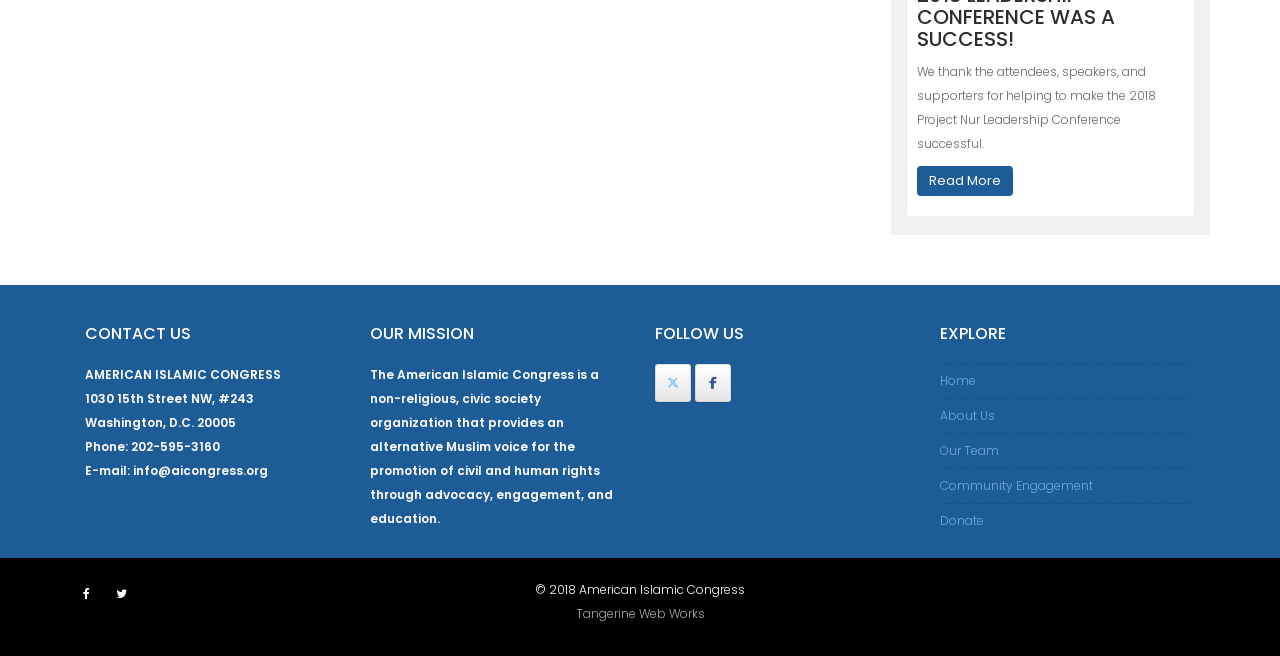Please predict the bounding box coordinates (top-left x, top-left y, bottom-right x, bottom-right y) for the UI element in the screenshot that fits the description: Tangerine Web Works

[0.45, 0.922, 0.55, 0.948]